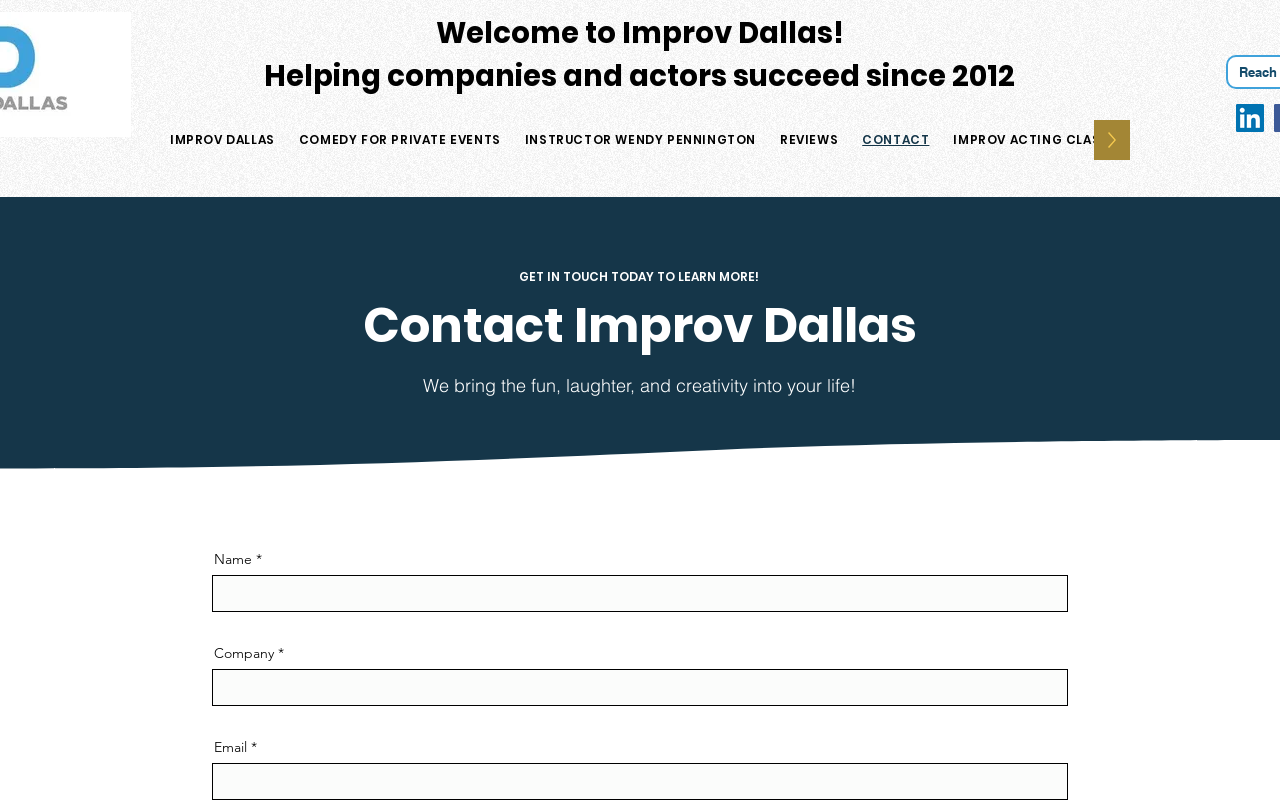What is the tone of the webpage?
Using the image as a reference, give an elaborate response to the question.

The webpage has a heading 'We bring the fun, laughter, and creativity into your life!' which suggests that the tone of the webpage is fun and creative. The use of words like 'fun' and 'laughter' also reinforces this tone.